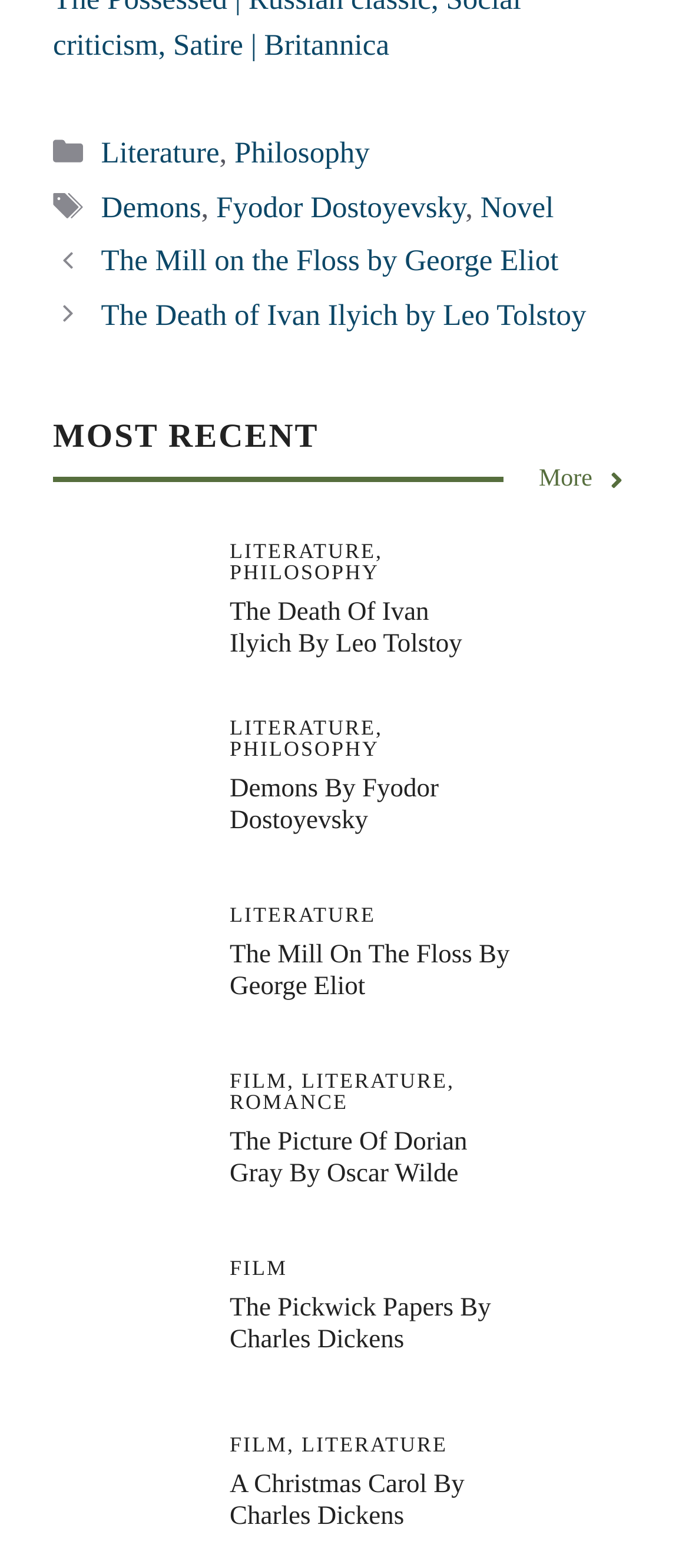Locate the bounding box coordinates of the element I should click to achieve the following instruction: "Read more about 'Demons' by Fyodor Dostoyevsky".

[0.147, 0.121, 0.675, 0.143]